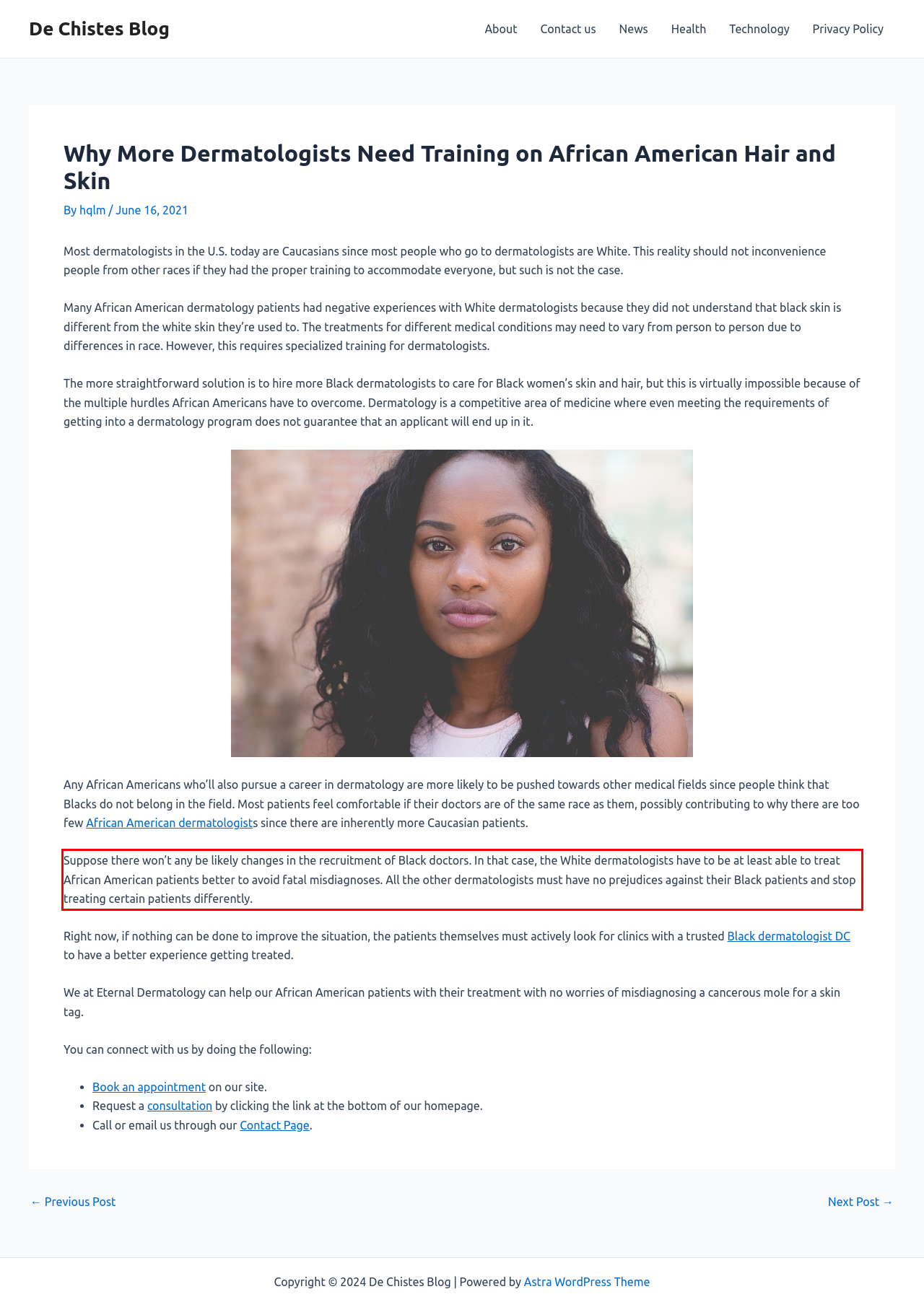Please recognize and transcribe the text located inside the red bounding box in the webpage image.

Suppose there won’t any be likely changes in the recruitment of Black doctors. In that case, the White dermatologists have to be at least able to treat African American patients better to avoid fatal misdiagnoses. All the other dermatologists must have no prejudices against their Black patients and stop treating certain patients differently.